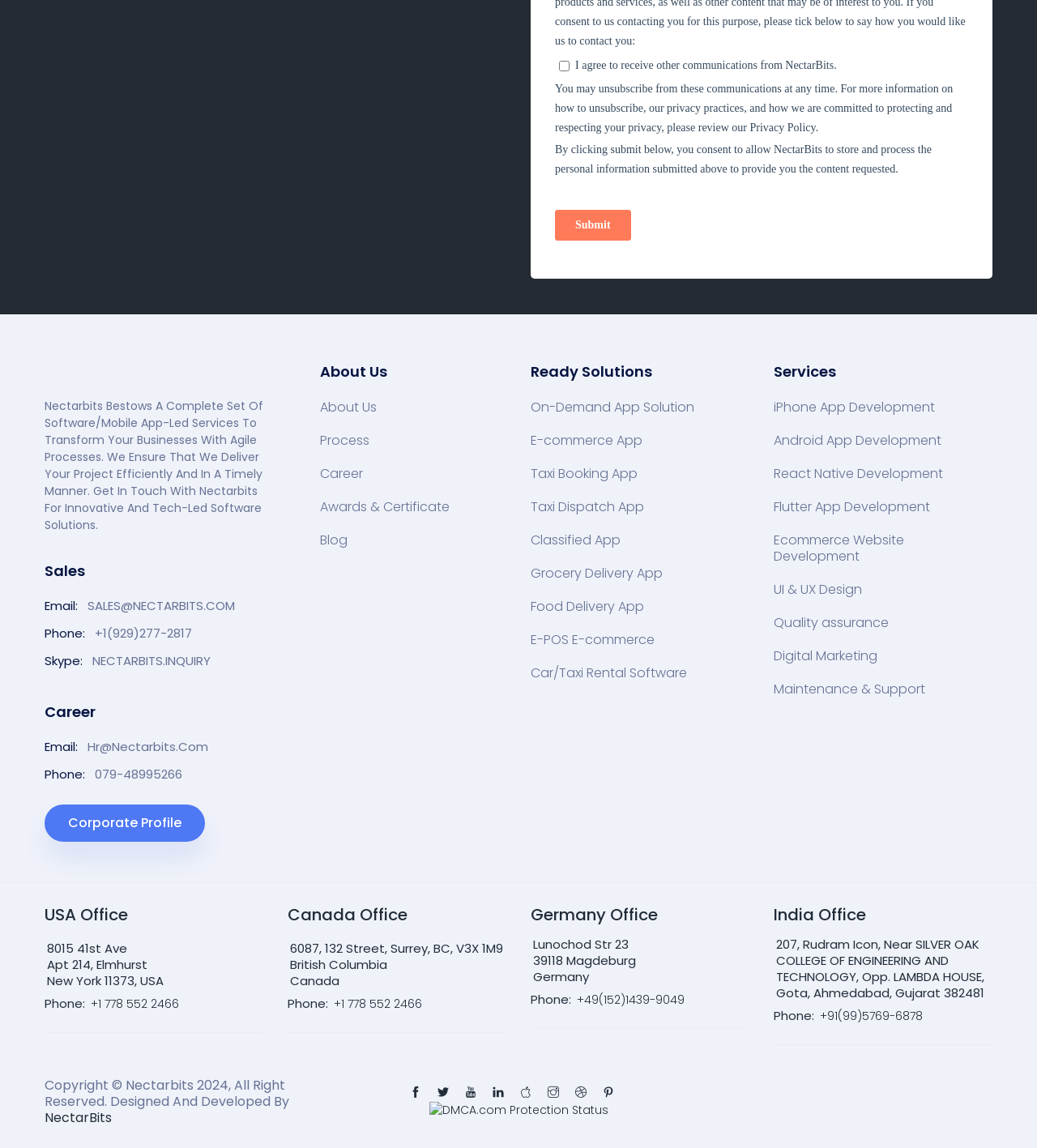Look at the image and write a detailed answer to the question: 
What is the phone number of Nectarbits' USA office?

The phone number can be found under the 'USA Office' heading, next to the 'Phone:' label.